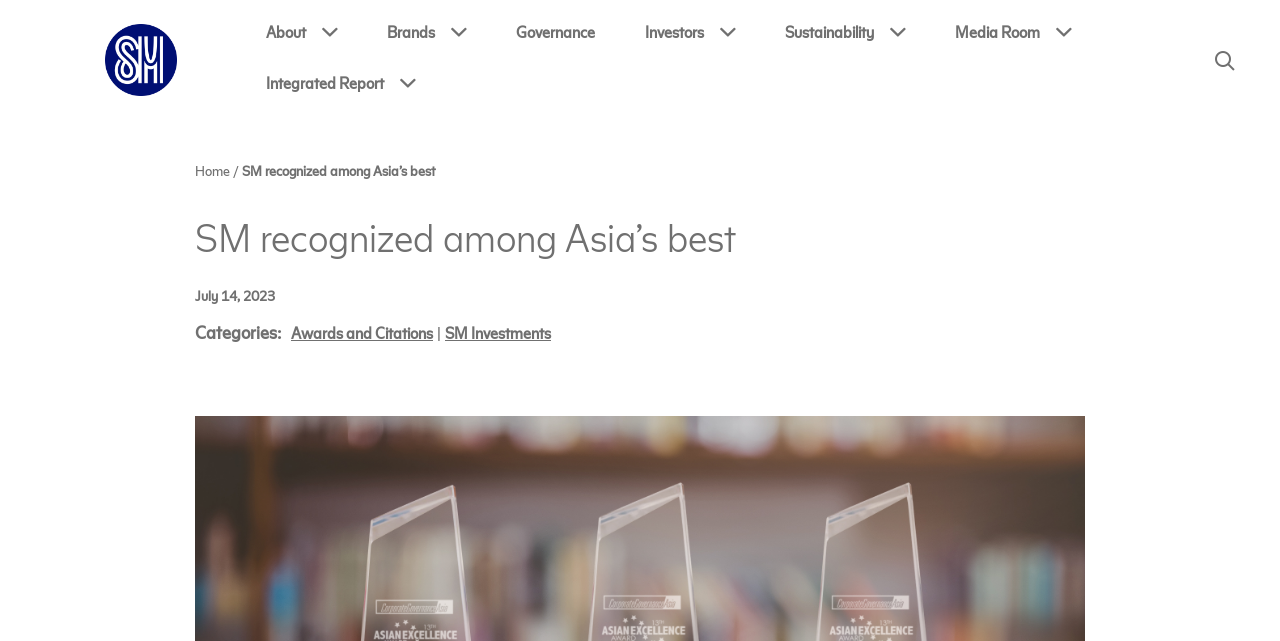Please determine the bounding box coordinates of the element to click in order to execute the following instruction: "Visit Trade Brains Portal". The coordinates should be four float numbers between 0 and 1, specified as [left, top, right, bottom].

None